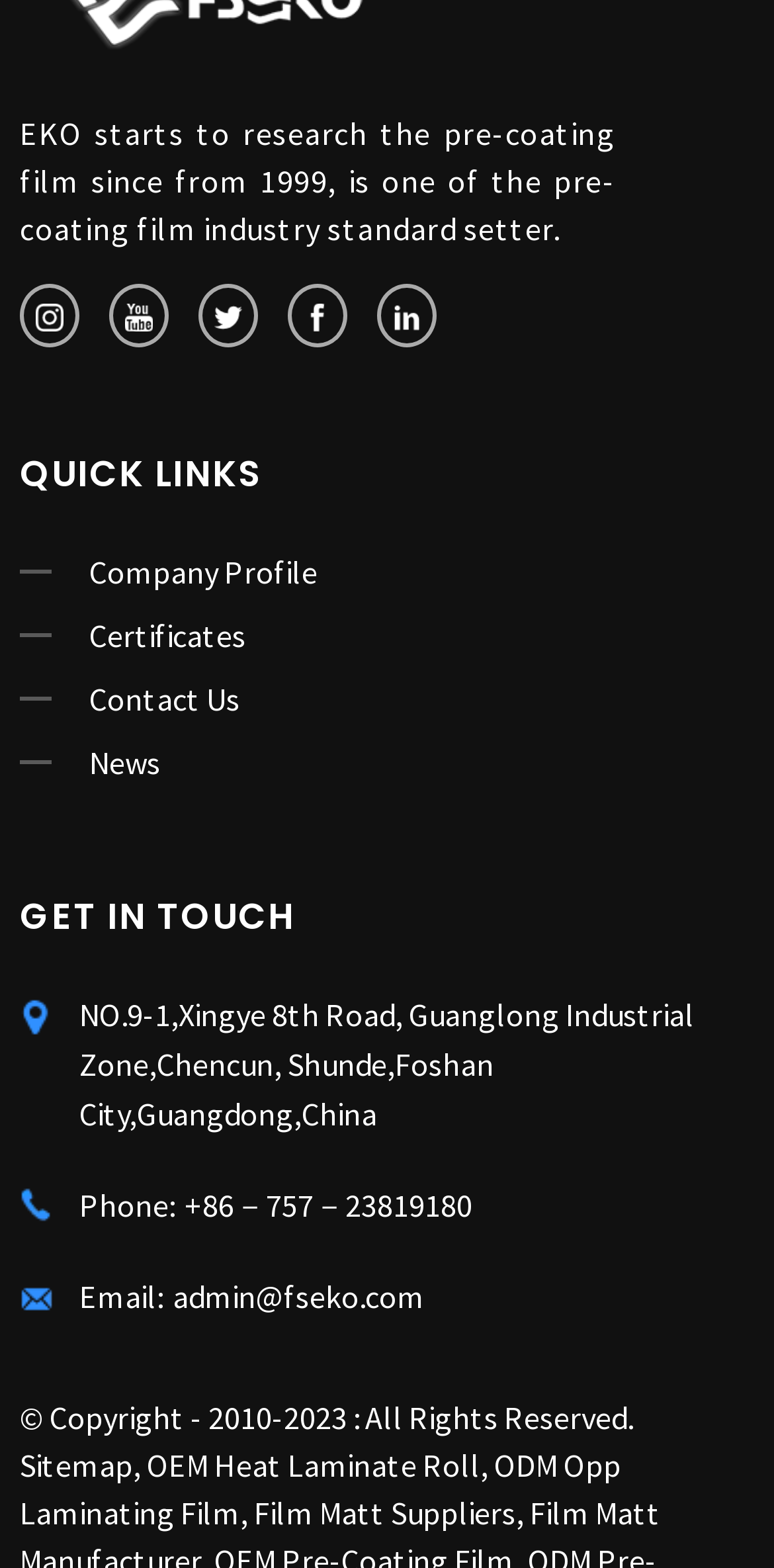Please locate the bounding box coordinates of the region I need to click to follow this instruction: "Go to 'Home'".

None